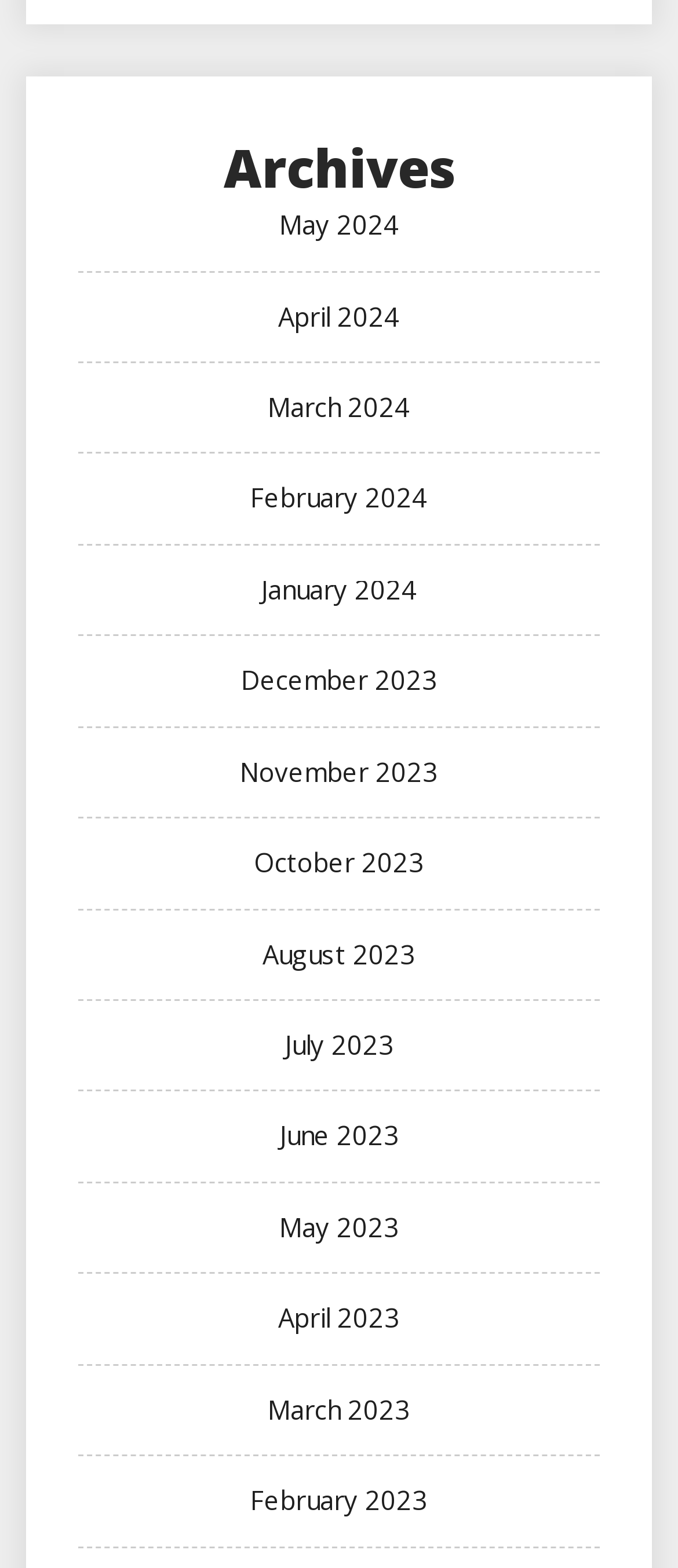Can you identify the bounding box coordinates of the clickable region needed to carry out this instruction: 'access February 2024 archives'? The coordinates should be four float numbers within the range of 0 to 1, stated as [left, top, right, bottom].

[0.369, 0.306, 0.631, 0.329]